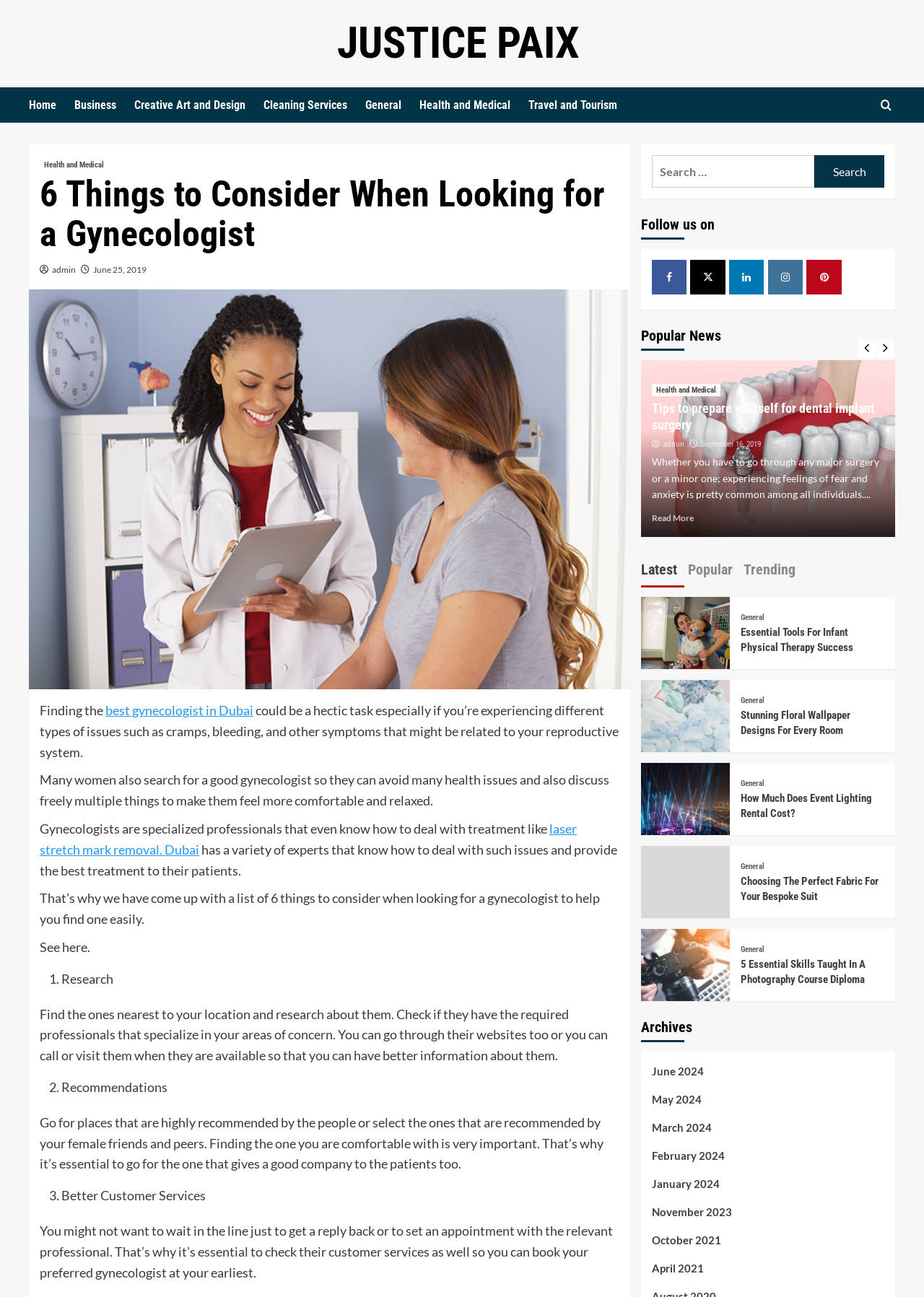Locate the bounding box coordinates of the element that should be clicked to execute the following instruction: "Follow us on Facebook".

[0.705, 0.2, 0.743, 0.227]